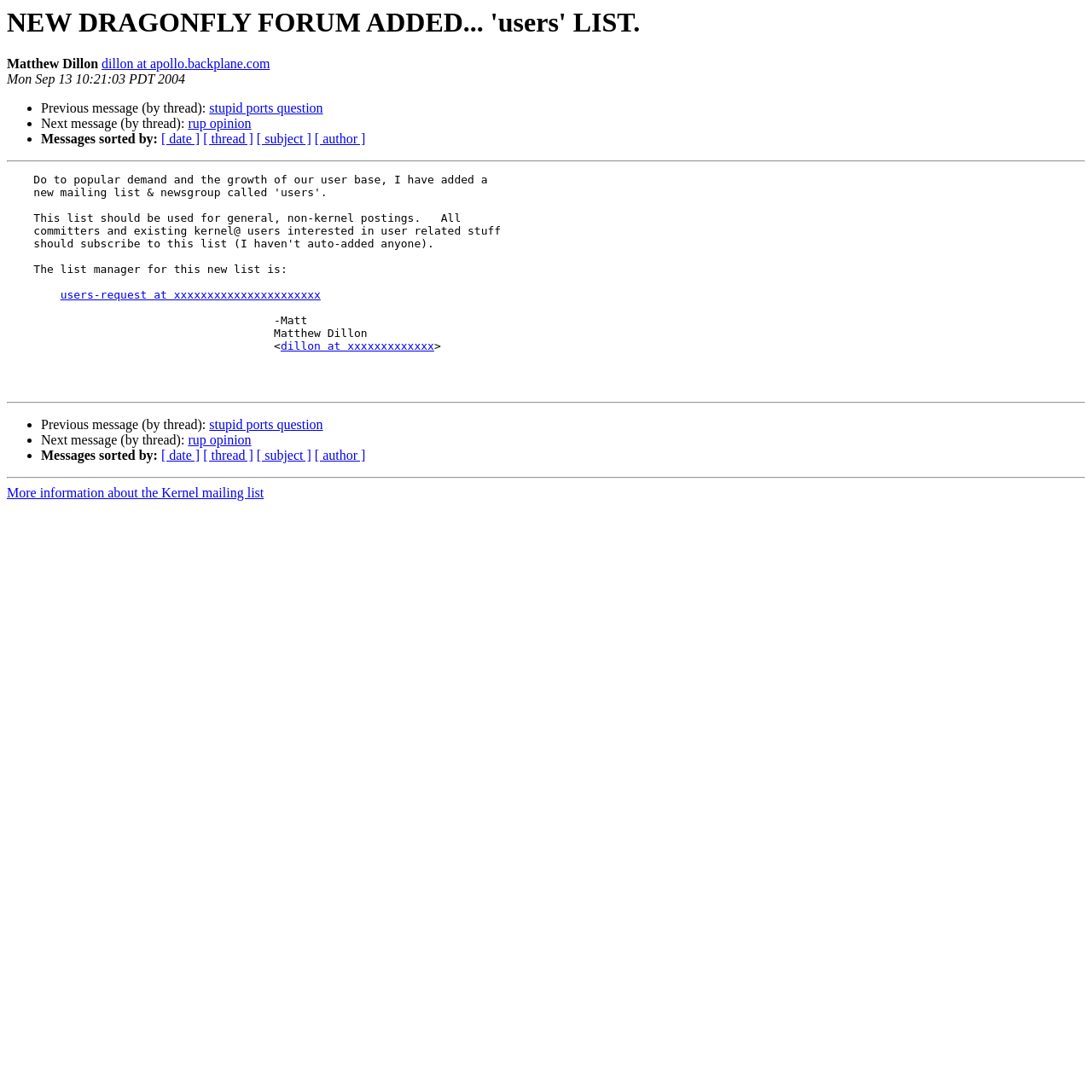Please find the bounding box coordinates for the clickable element needed to perform this instruction: "View Matthew Dillon's profile".

[0.006, 0.052, 0.09, 0.065]